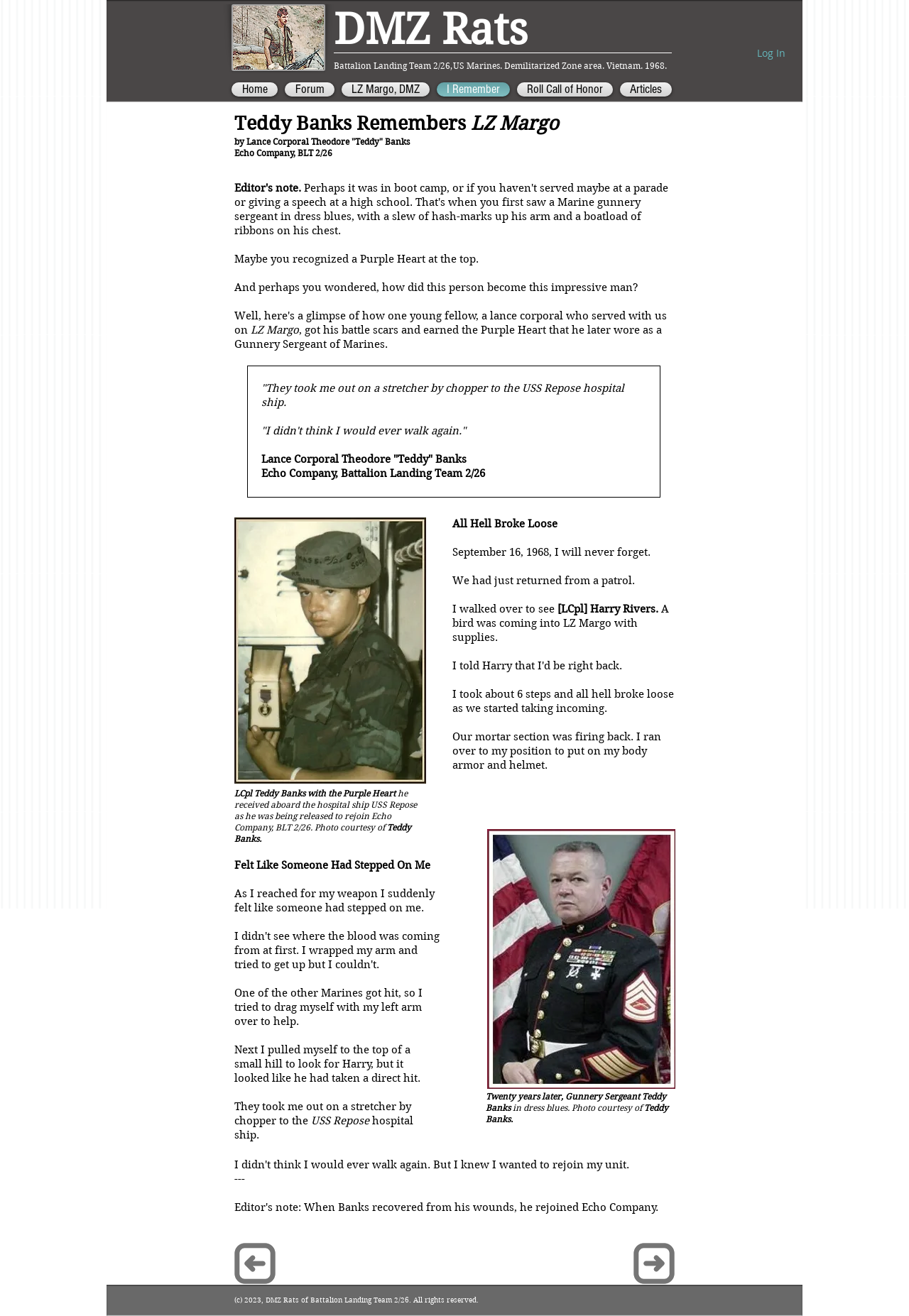Provide a one-word or short-phrase answer to the question:
What is the location mentioned in the story?

LZ Margo